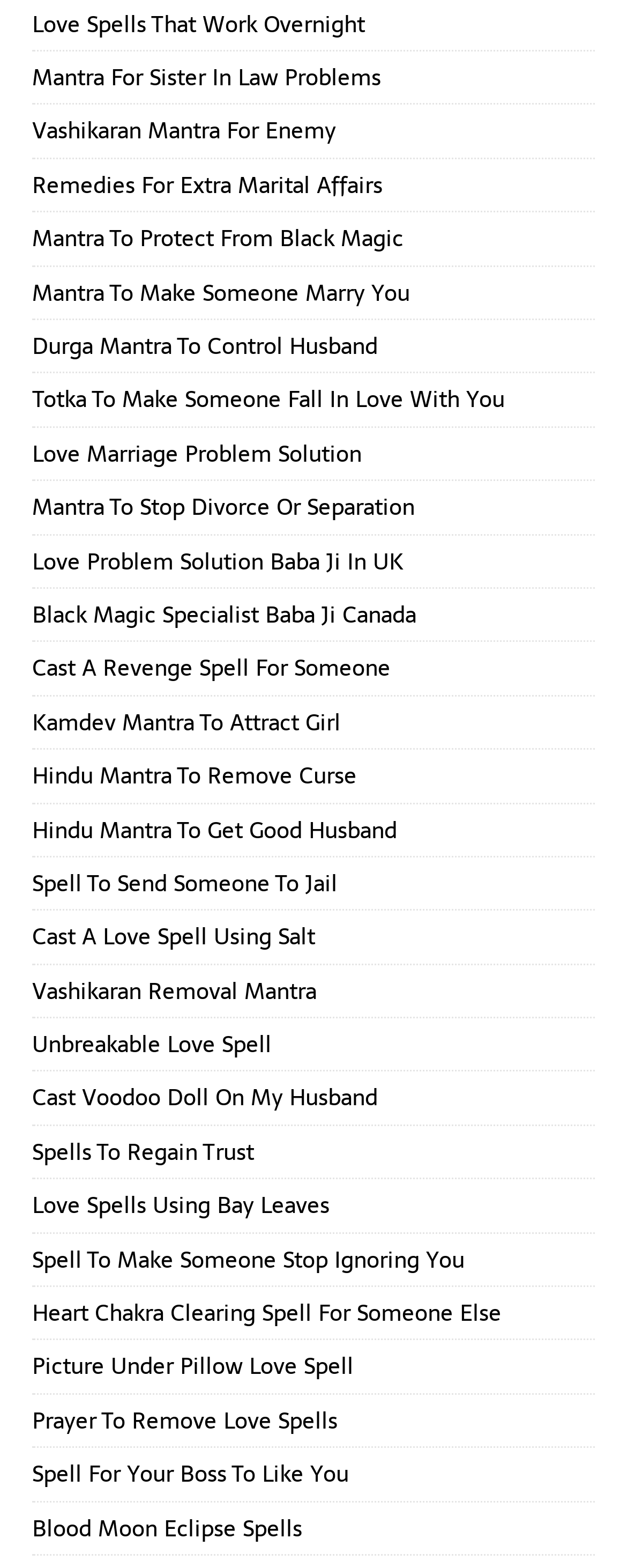What is the theme of the 'Love Spells Using Bay Leaves' link?
Refer to the image and offer an in-depth and detailed answer to the question.

The link 'Love Spells Using Bay Leaves' implies that it provides information on how to perform a love spell using bay leaves, which is a type of herb commonly used in magical practices.